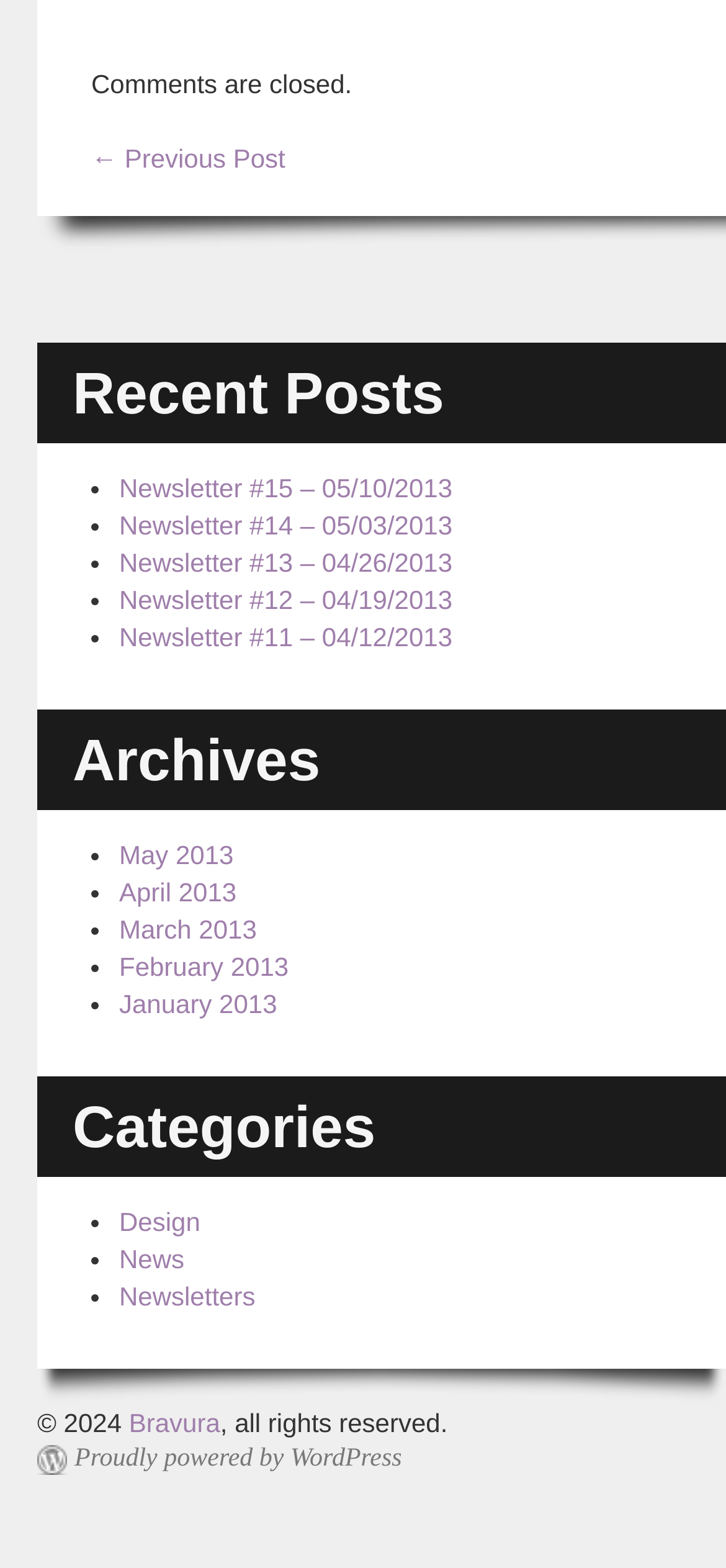Identify the bounding box coordinates of the part that should be clicked to carry out this instruction: "visit bravura website".

[0.178, 0.898, 0.303, 0.917]